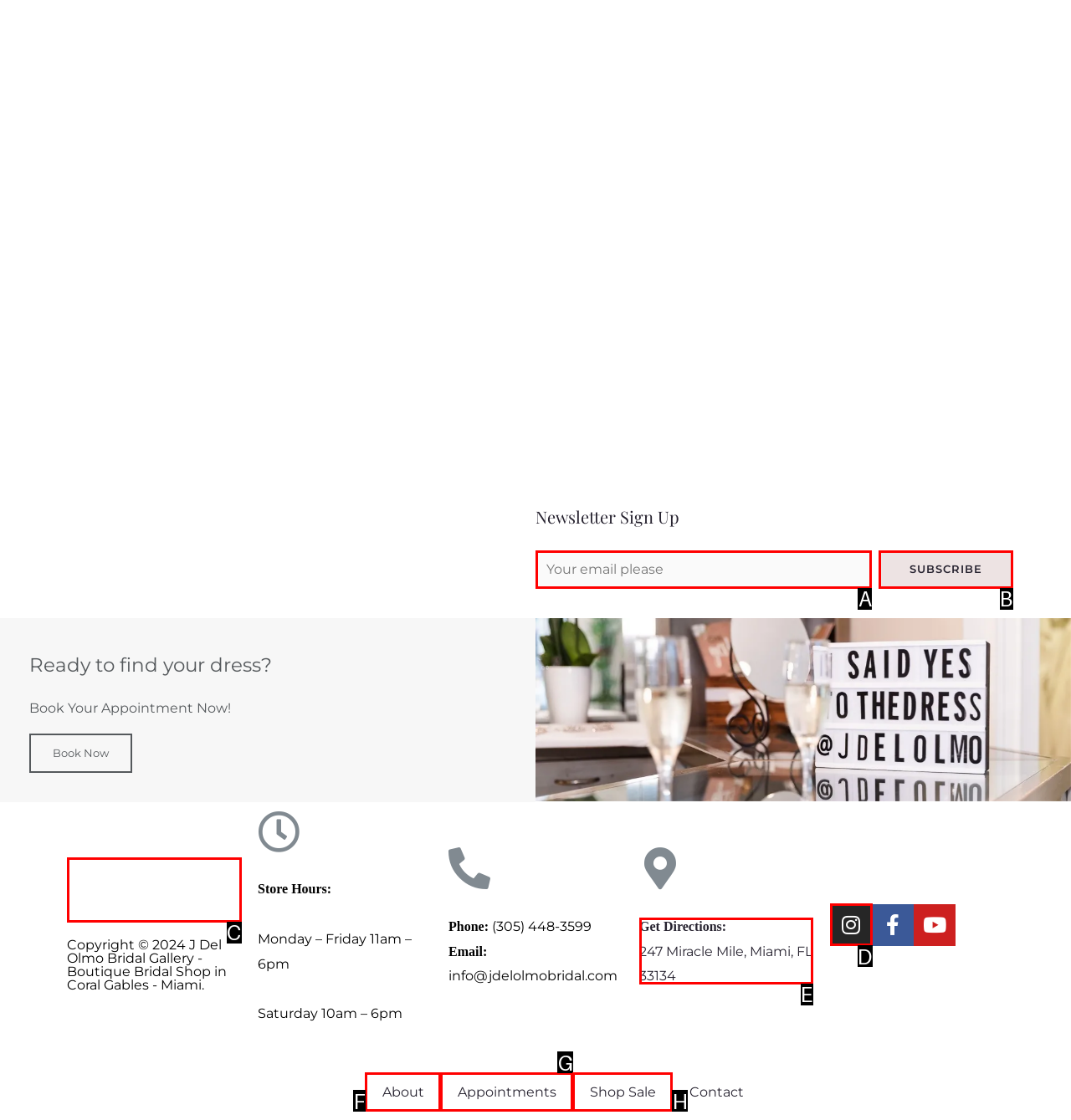Identify the HTML element that best fits the description: About. Respond with the letter of the corresponding element.

None